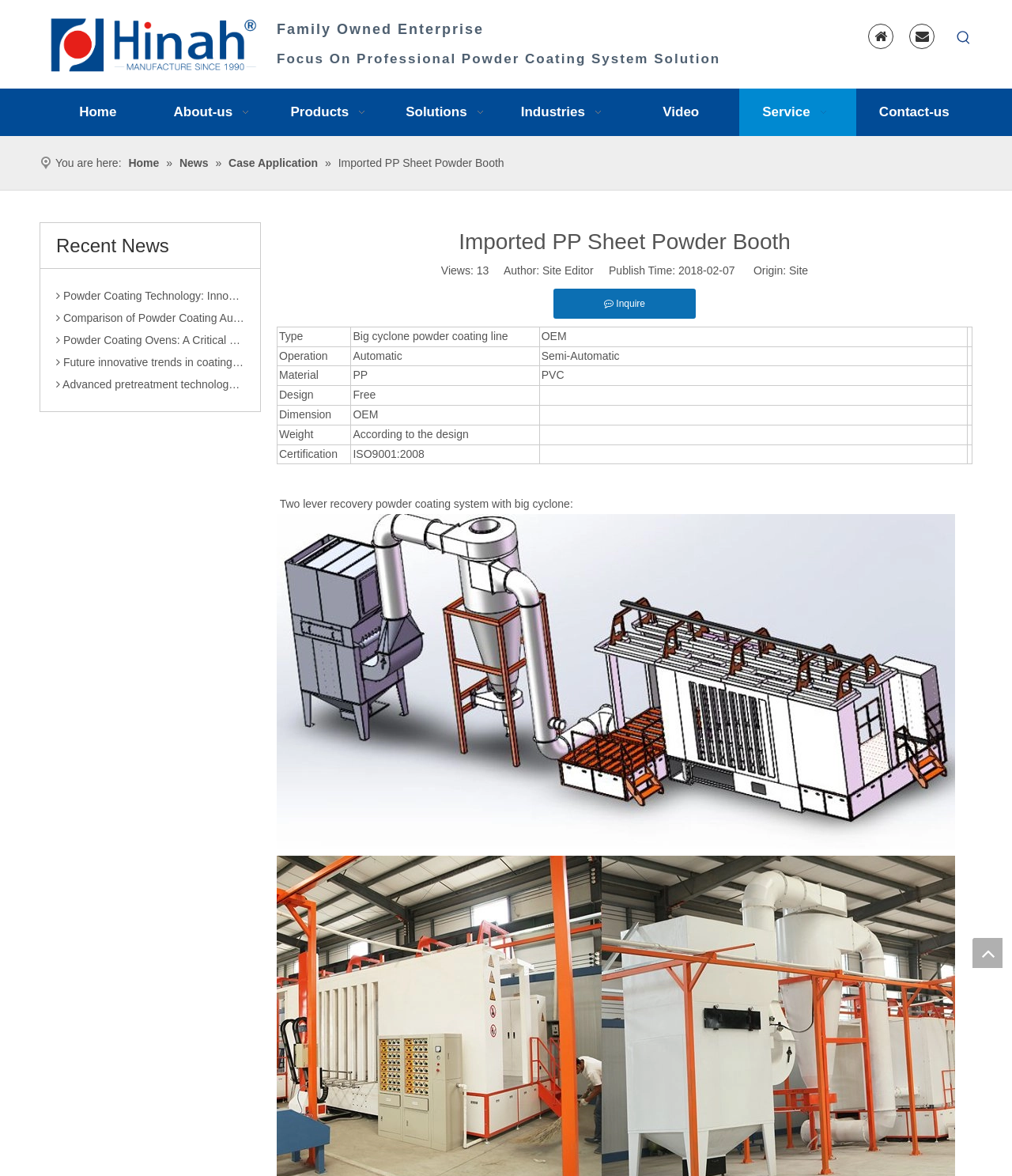Find the bounding box coordinates of the clickable area required to complete the following action: "View the 'Recent News'".

[0.055, 0.189, 0.257, 0.228]